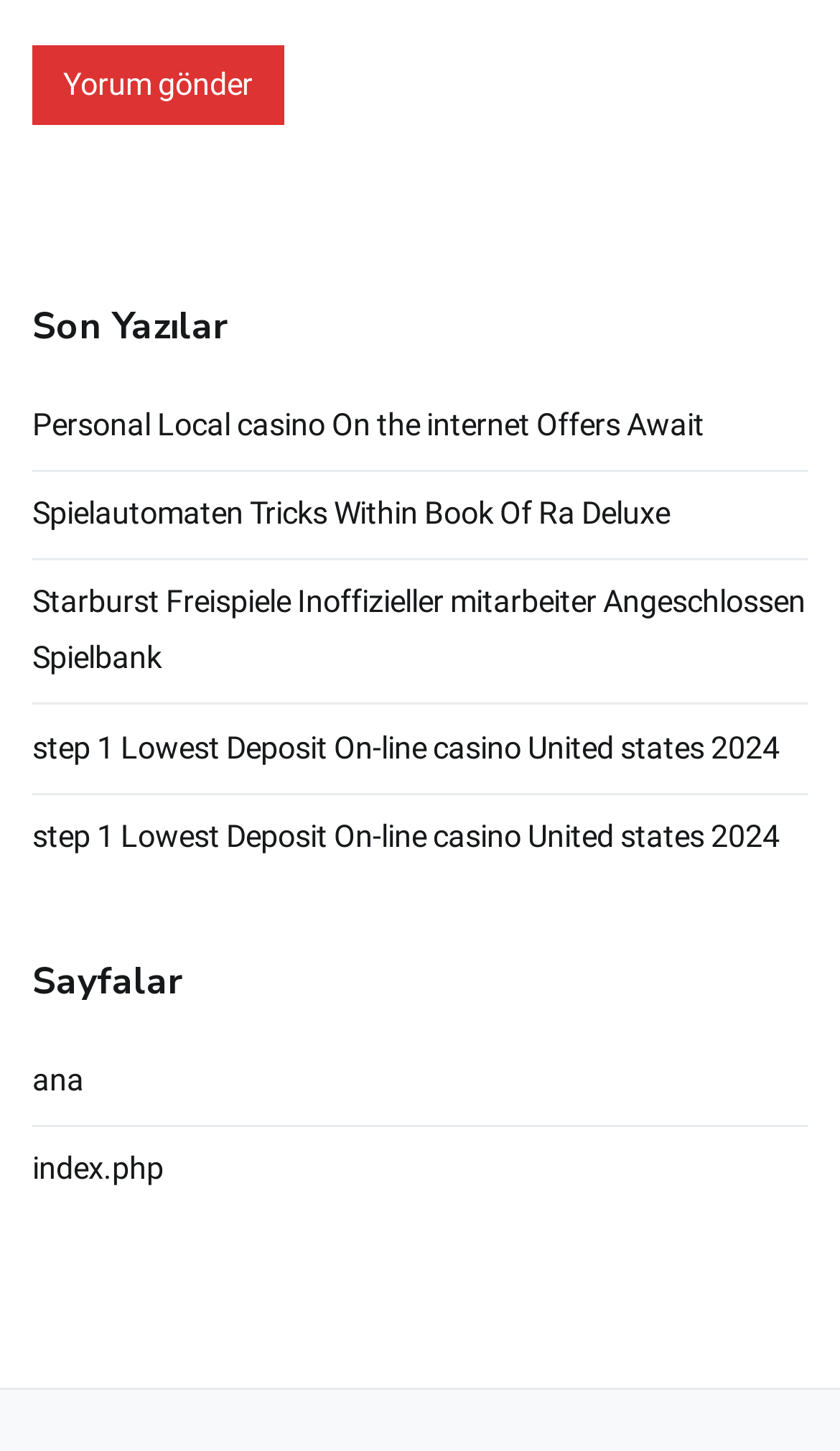Use a single word or phrase to answer the question: What is the text on the button?

Yorum gönder